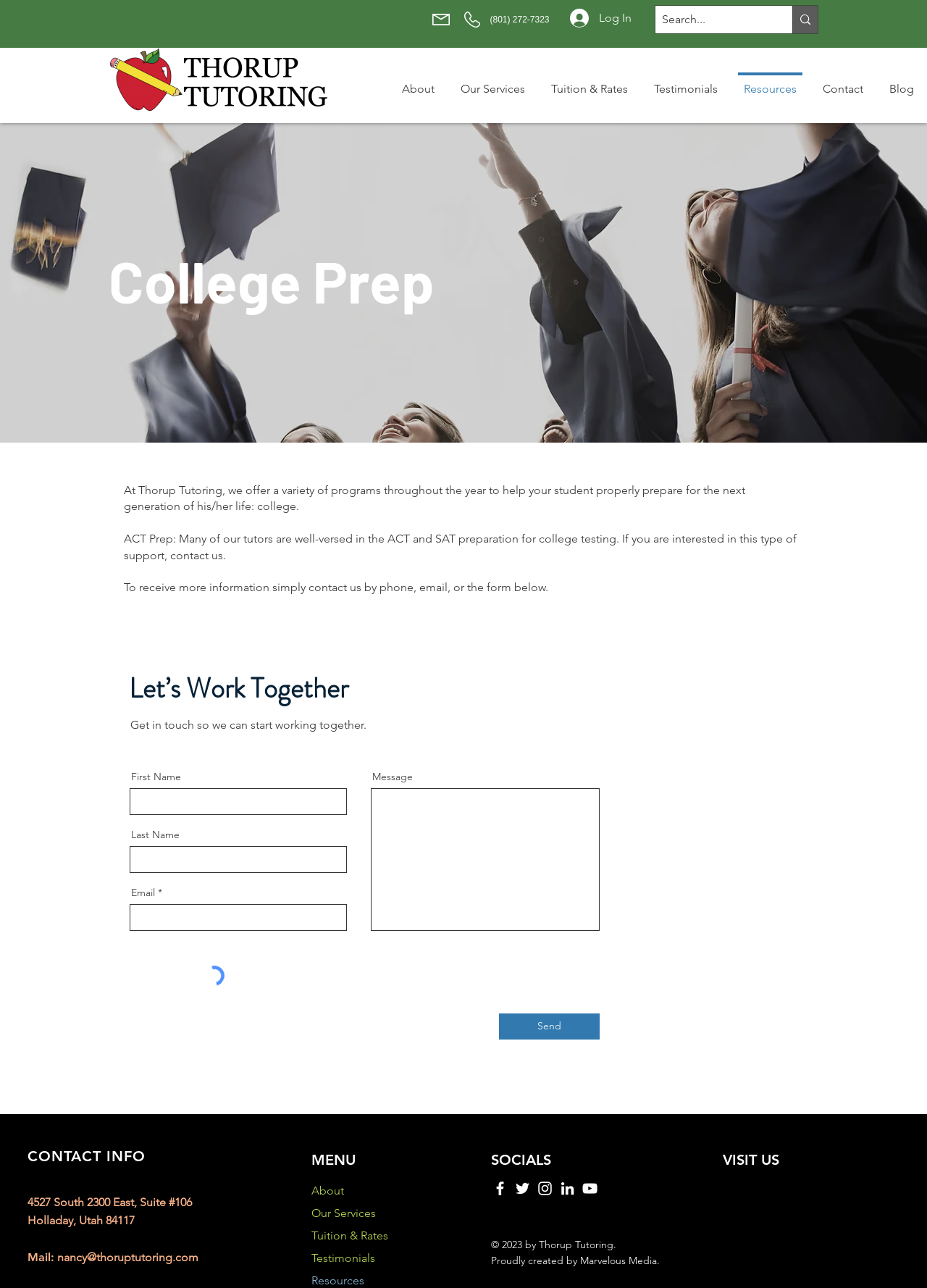Determine the bounding box coordinates of the region to click in order to accomplish the following instruction: "Contact us by phone". Provide the coordinates as four float numbers between 0 and 1, specifically [left, top, right, bottom].

[0.528, 0.011, 0.593, 0.019]